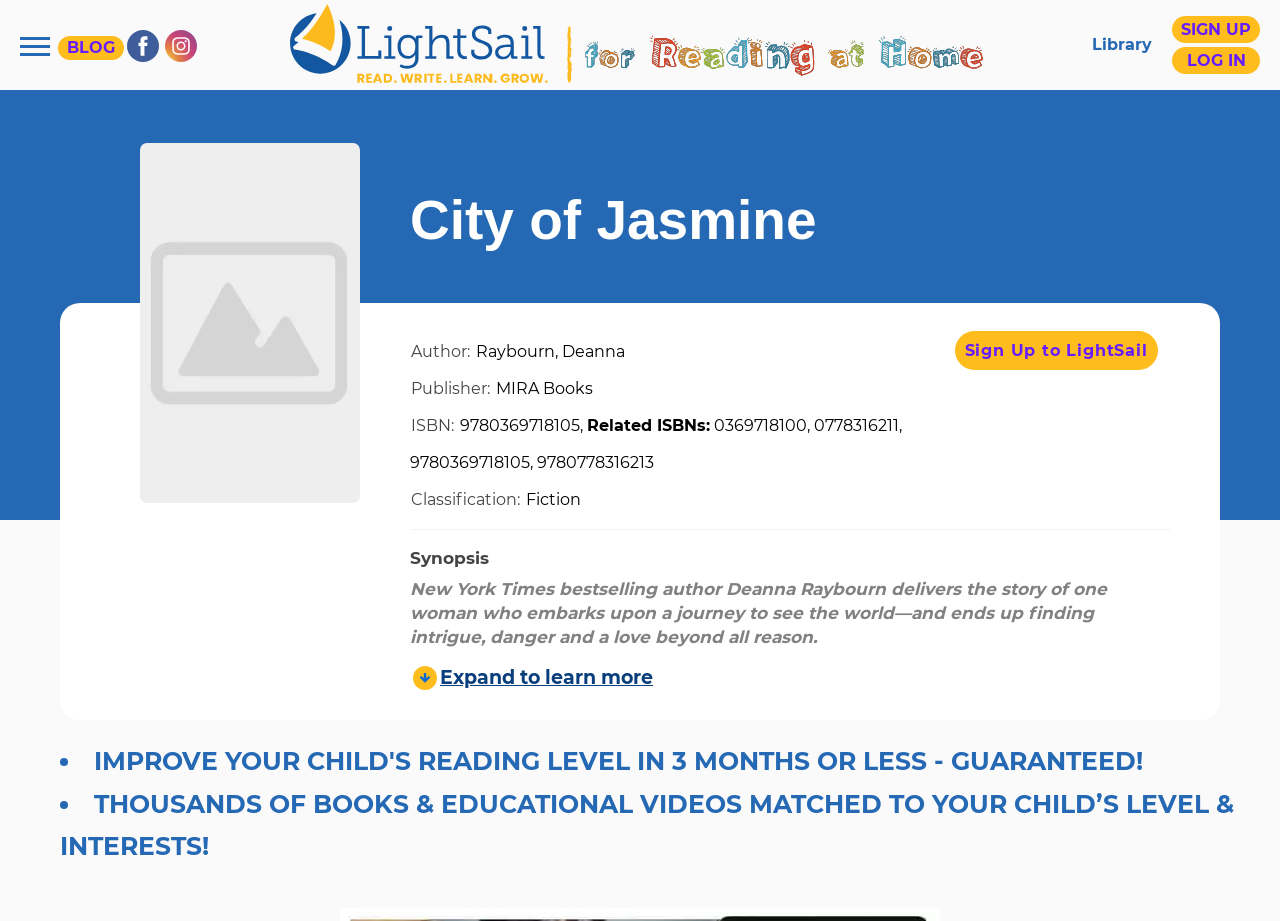Identify the bounding box coordinates of the clickable section necessary to follow the following instruction: "Sign up to LightSail". The coordinates should be presented as four float numbers from 0 to 1, i.e., [left, top, right, bottom].

[0.746, 0.36, 0.904, 0.402]